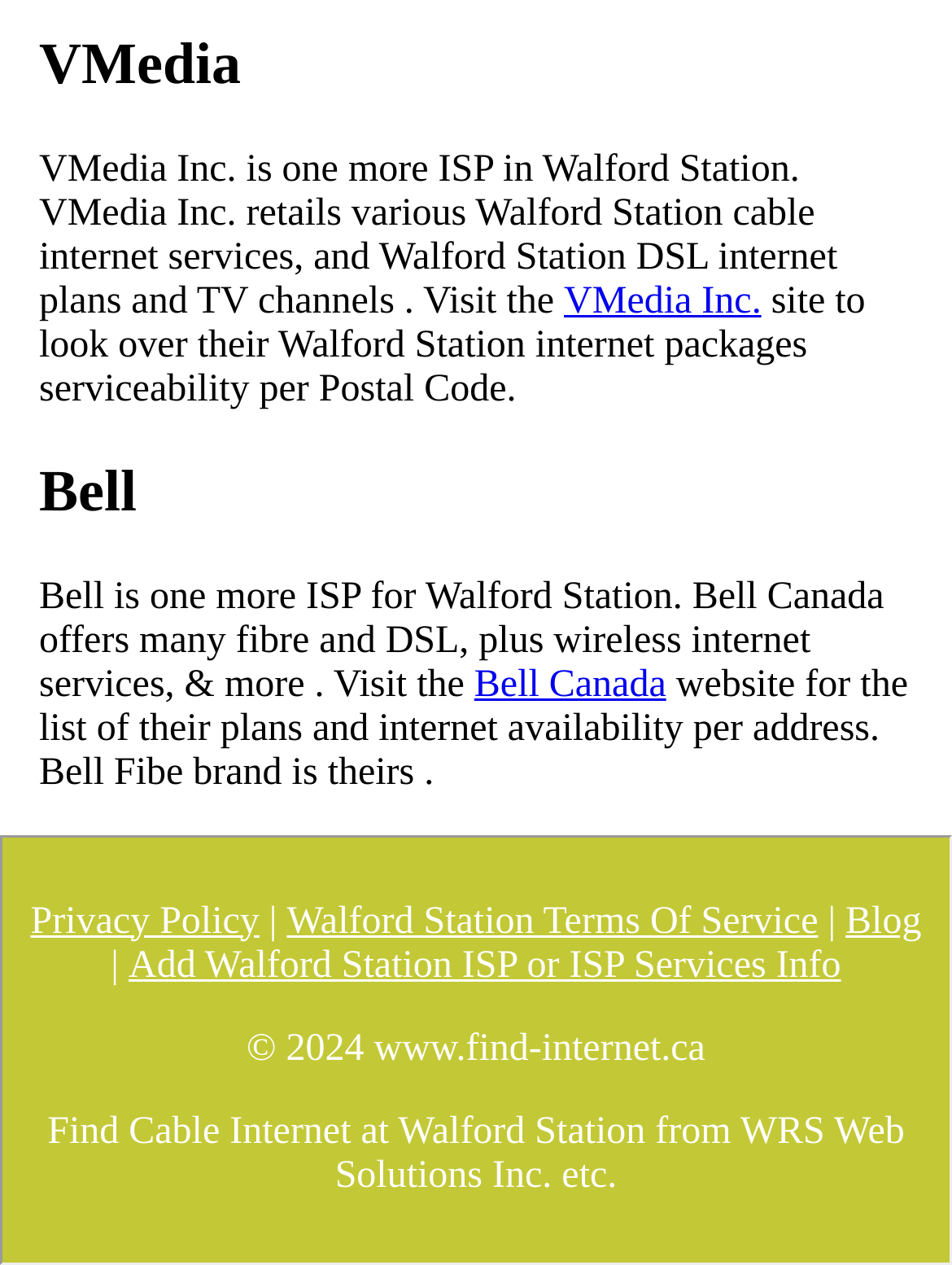Identify the bounding box of the UI component described as: "Walford Station Terms Of Service".

[0.301, 0.712, 0.859, 0.746]